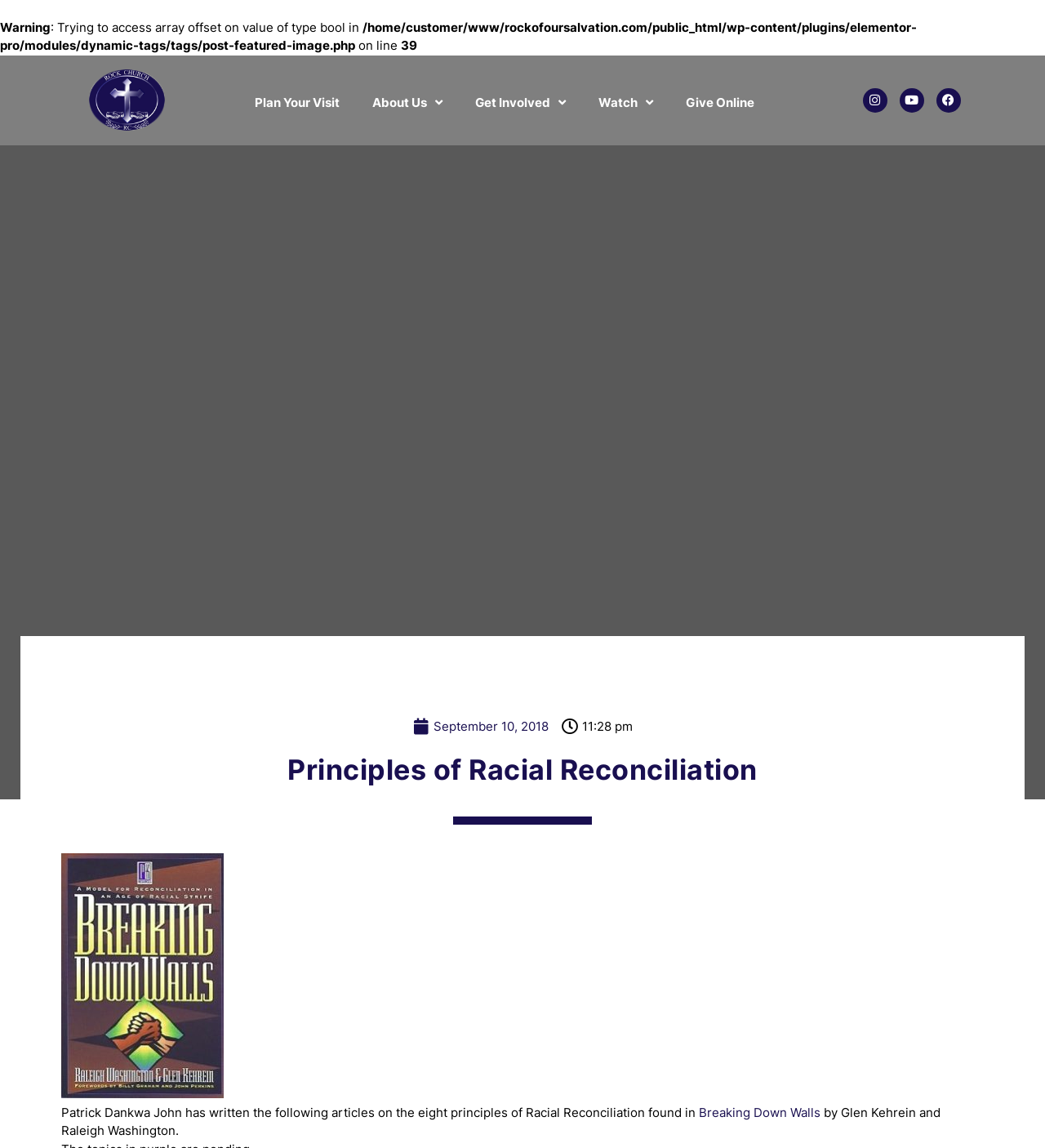Please specify the bounding box coordinates of the area that should be clicked to accomplish the following instruction: "Check Facebook page". The coordinates should consist of four float numbers between 0 and 1, i.e., [left, top, right, bottom].

[0.896, 0.076, 0.919, 0.098]